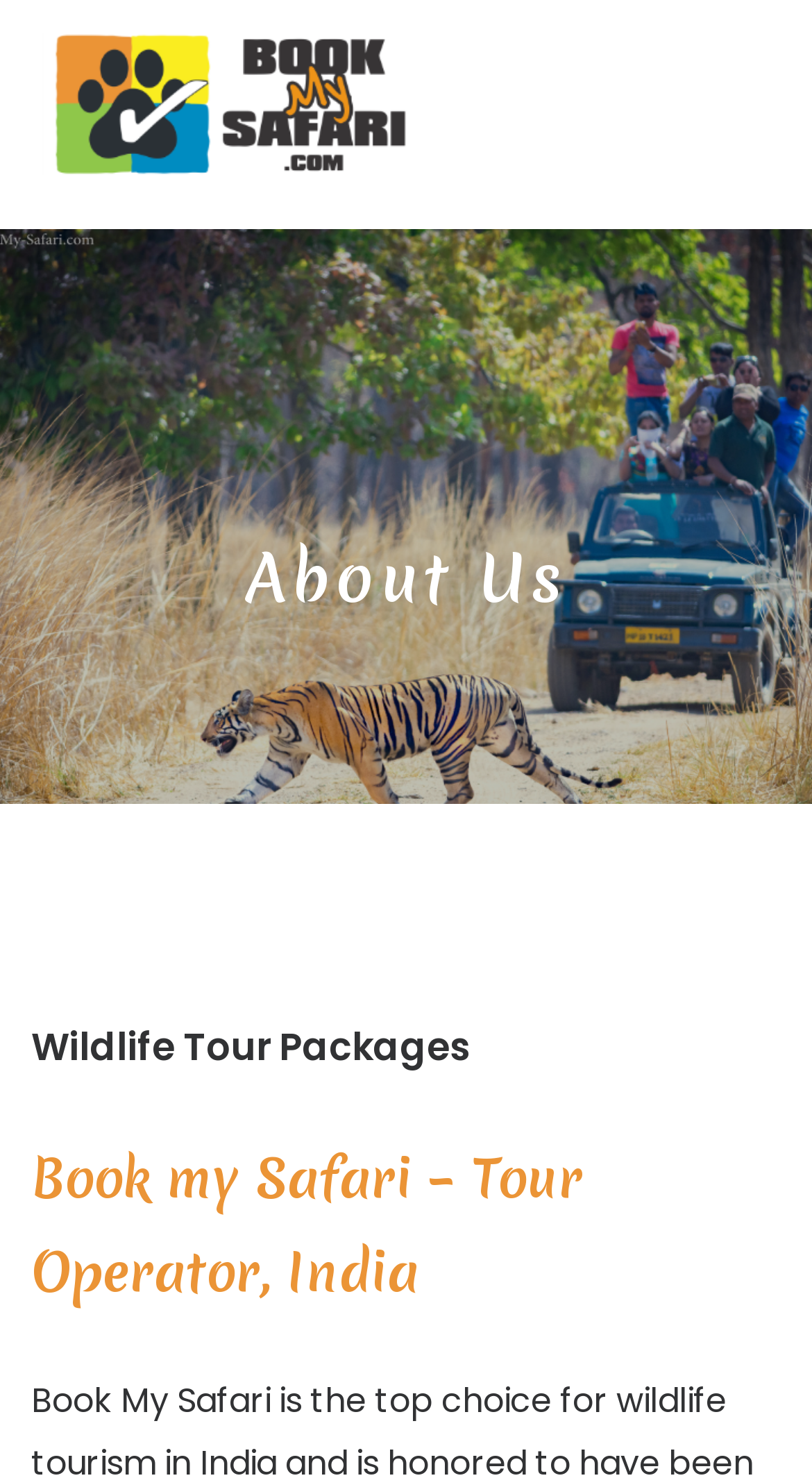What is the position of the image relative to the link?
Based on the image content, provide your answer in one word or a short phrase.

Above